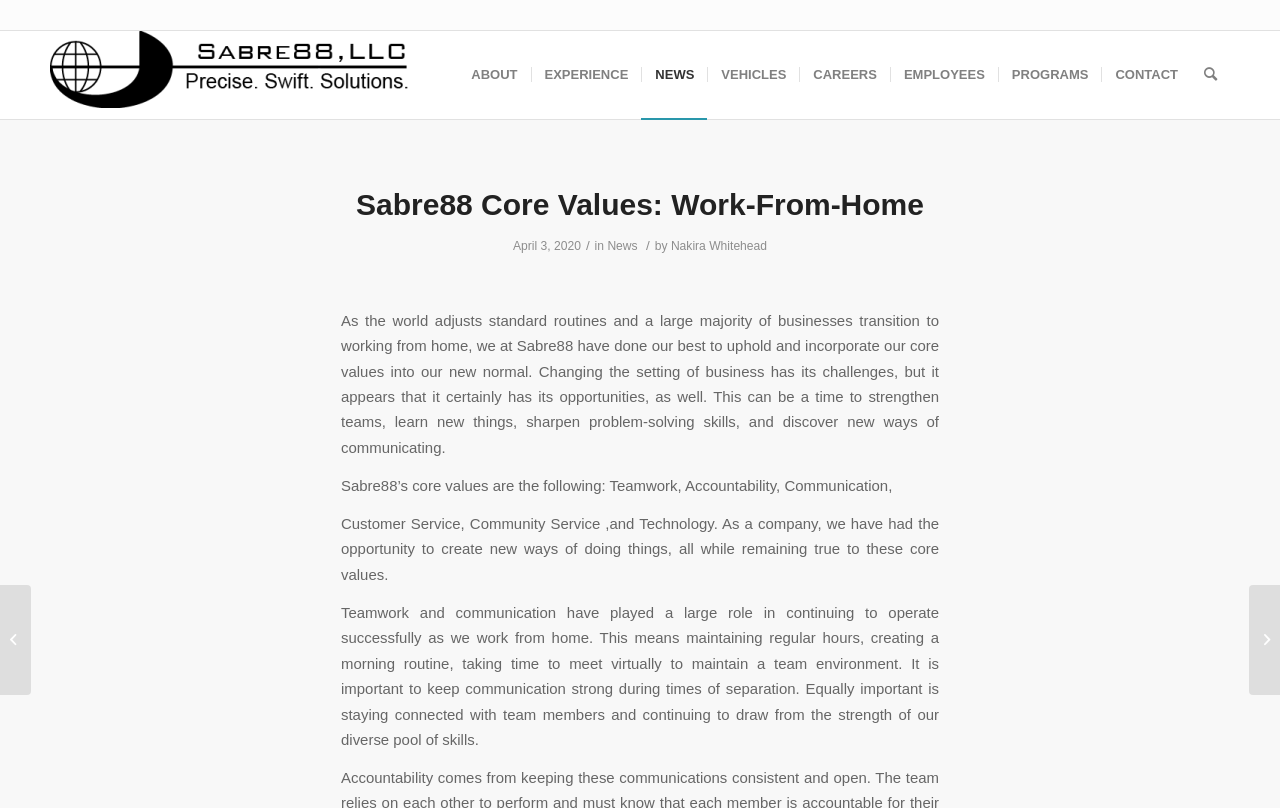Respond with a single word or phrase to the following question: What are the core values of Sabre88?

Teamwork, Accountability, Communication, Customer Service, Community Service, and Technology